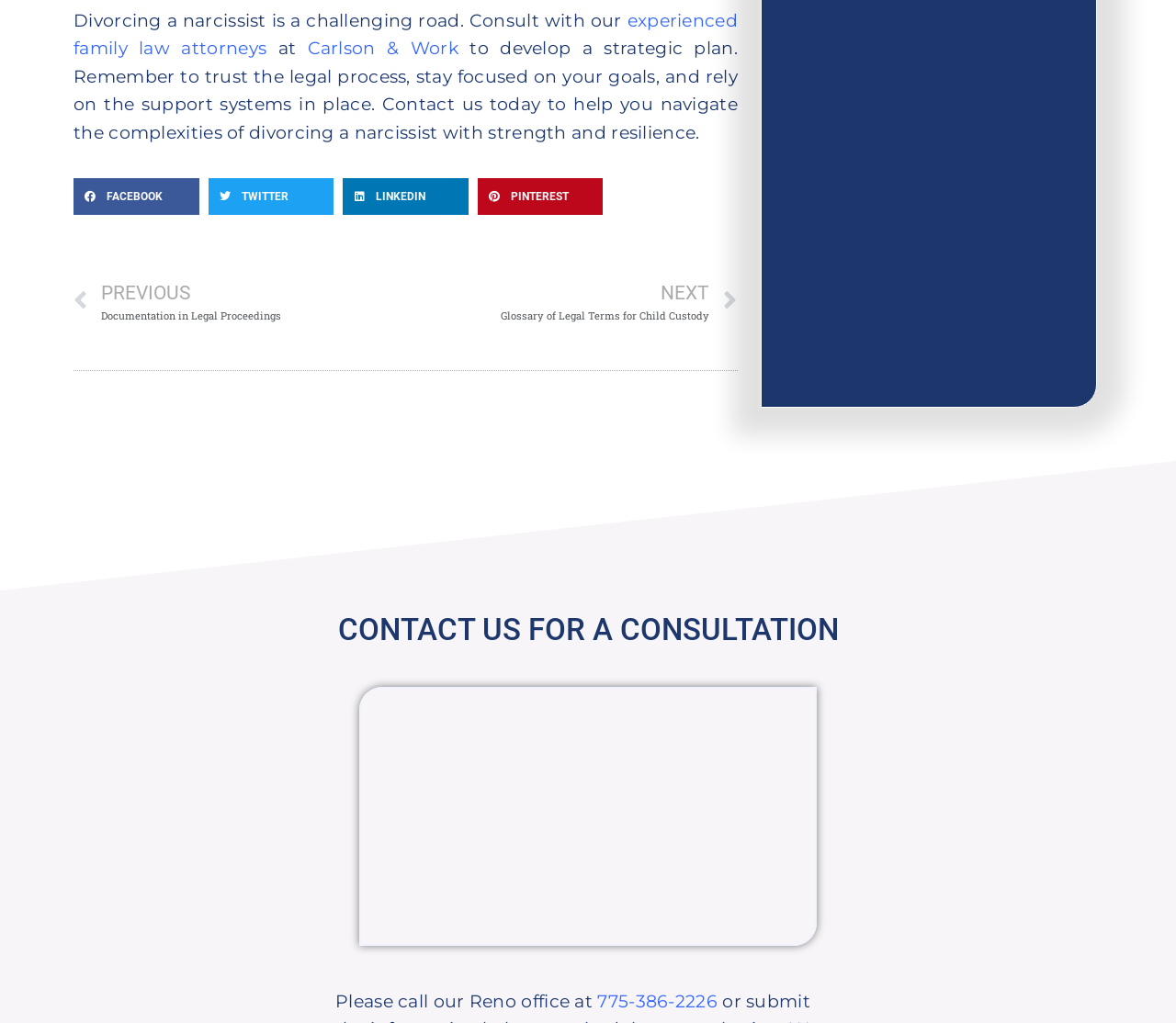Please examine the image and provide a detailed answer to the question: What social media platforms can I share this on?

The webpage provides buttons to share the content on various social media platforms, which are Facebook, Twitter, LinkedIn, and Pinterest, as indicated by the text 'FACEBOOK', 'TWITTER', 'LINKEDIN', and 'PINTEREST' on the respective buttons.